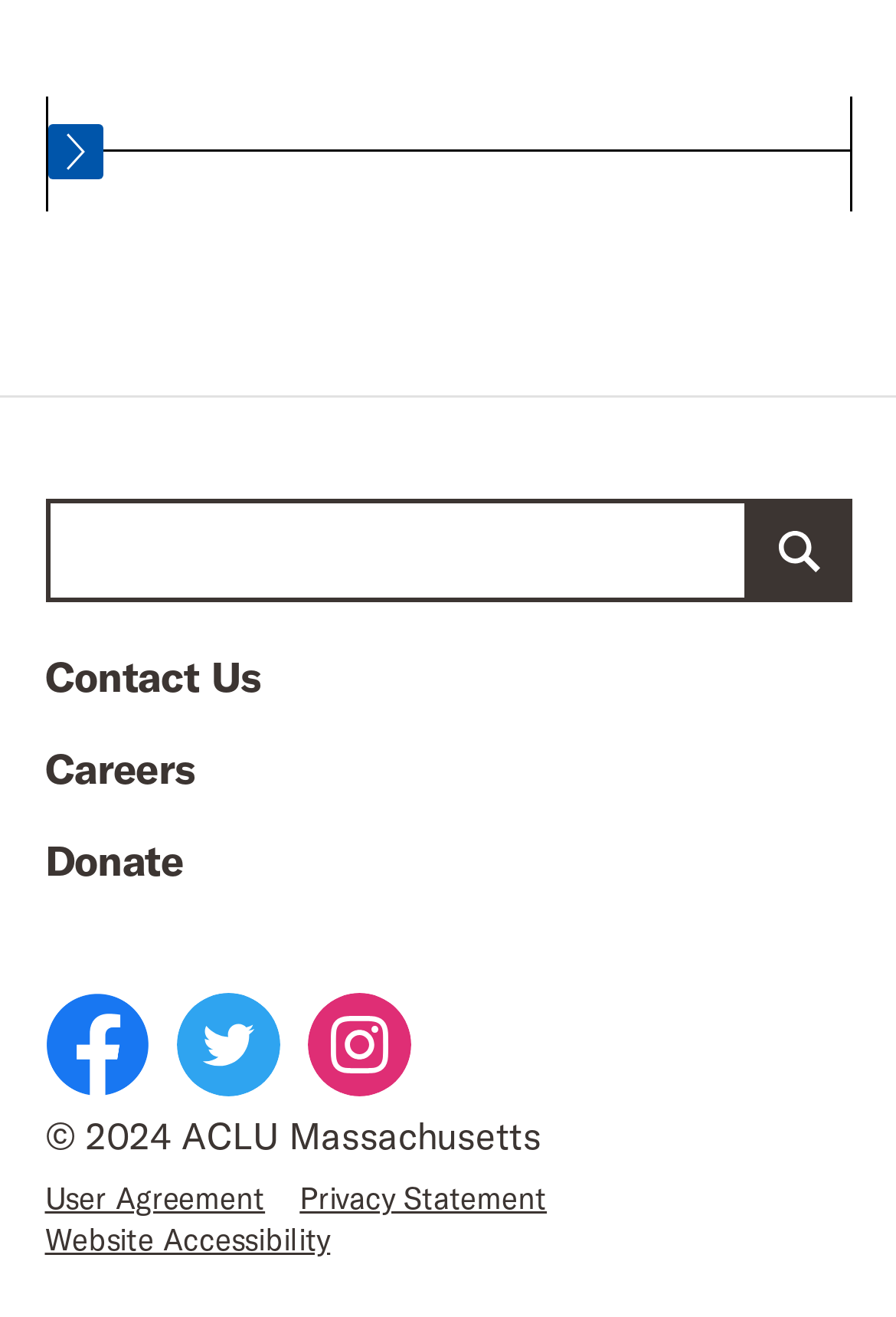Locate and provide the bounding box coordinates for the HTML element that matches this description: "parent_node: Search aclum.org name="op" value="Search"".

[0.835, 0.379, 0.95, 0.458]